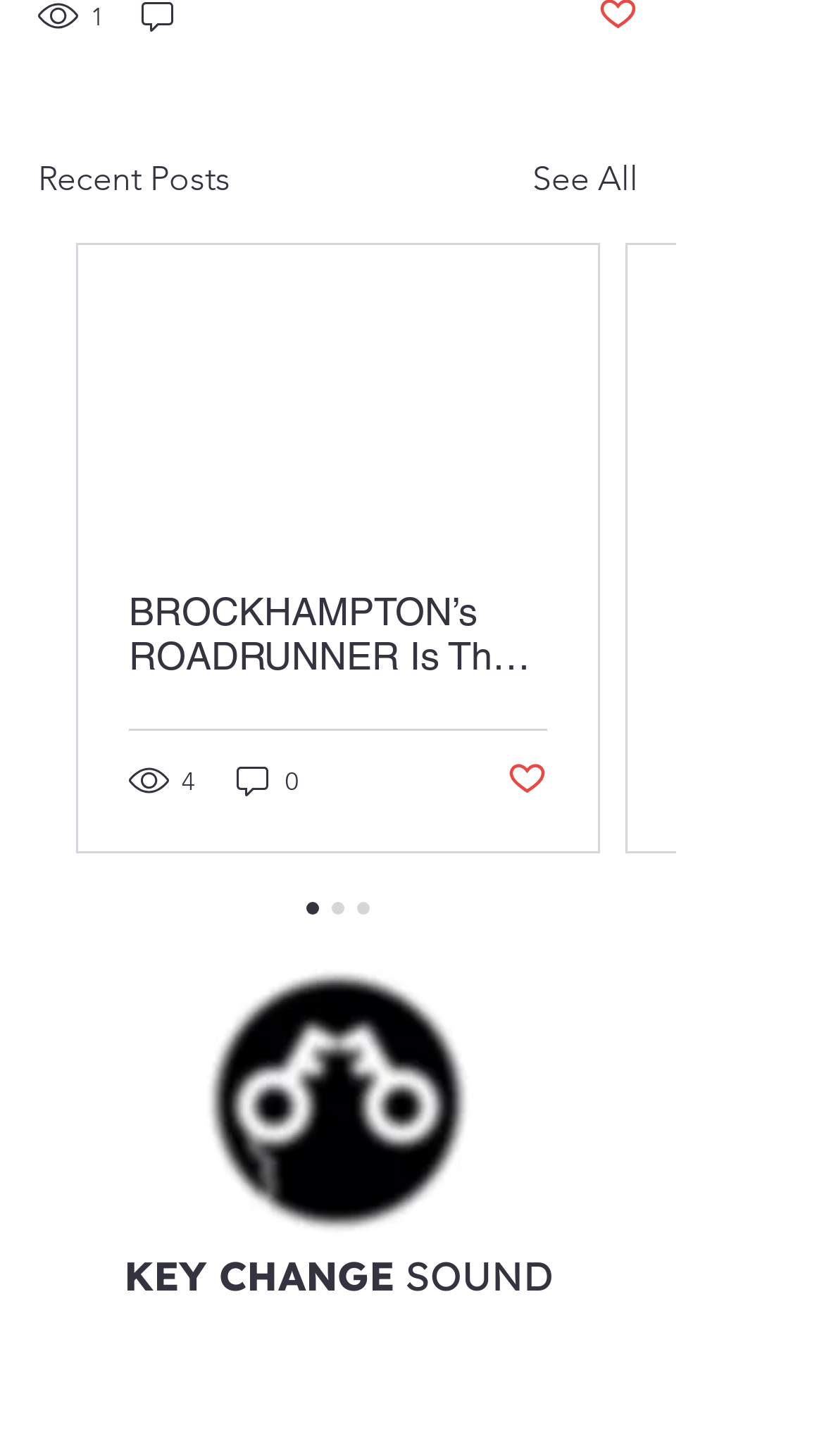What is the text of the first link in the 'Recent Posts' section?
Using the image, respond with a single word or phrase.

BROCKHAMPTON’s ROADRUNNER Is Their Best Album Since the SATURATION Days